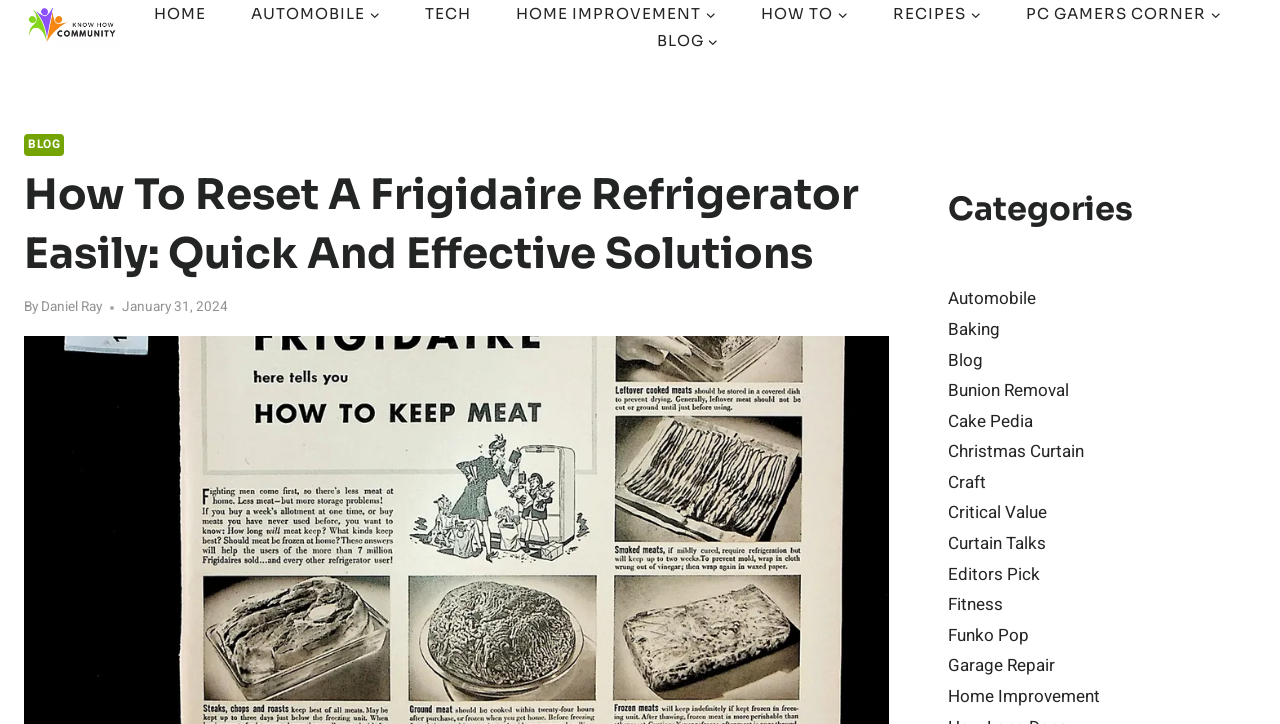What is the name of the website or community?
Refer to the image and provide a one-word or short phrase answer.

Know How Community